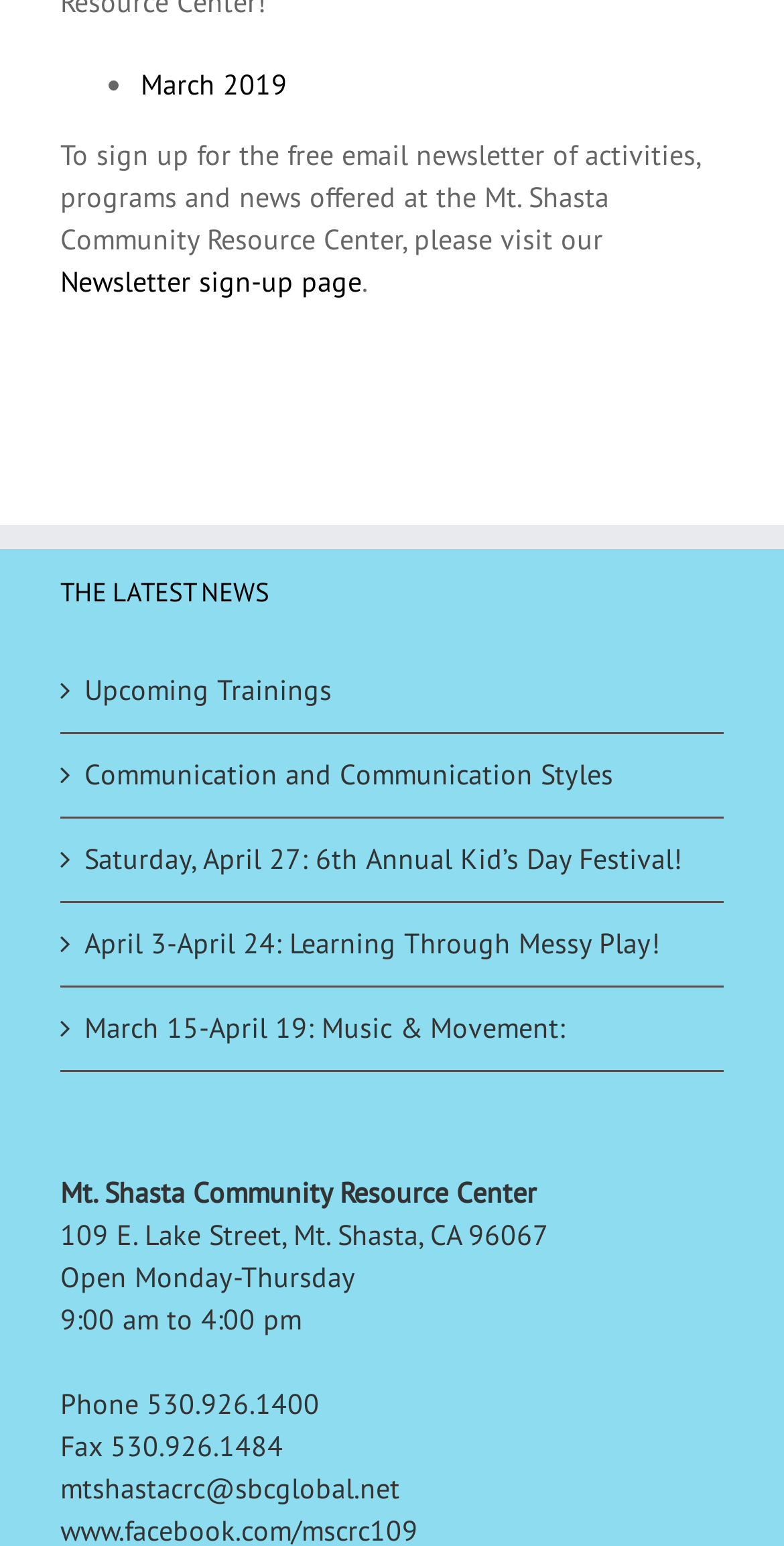What are the hours of operation for the community center?
Could you give a comprehensive explanation in response to this question?

I found the answer by looking at the static text element with the bounding box coordinates [0.077, 0.842, 0.385, 0.865], which contains the text '9:00 am to 4:00 pm'.